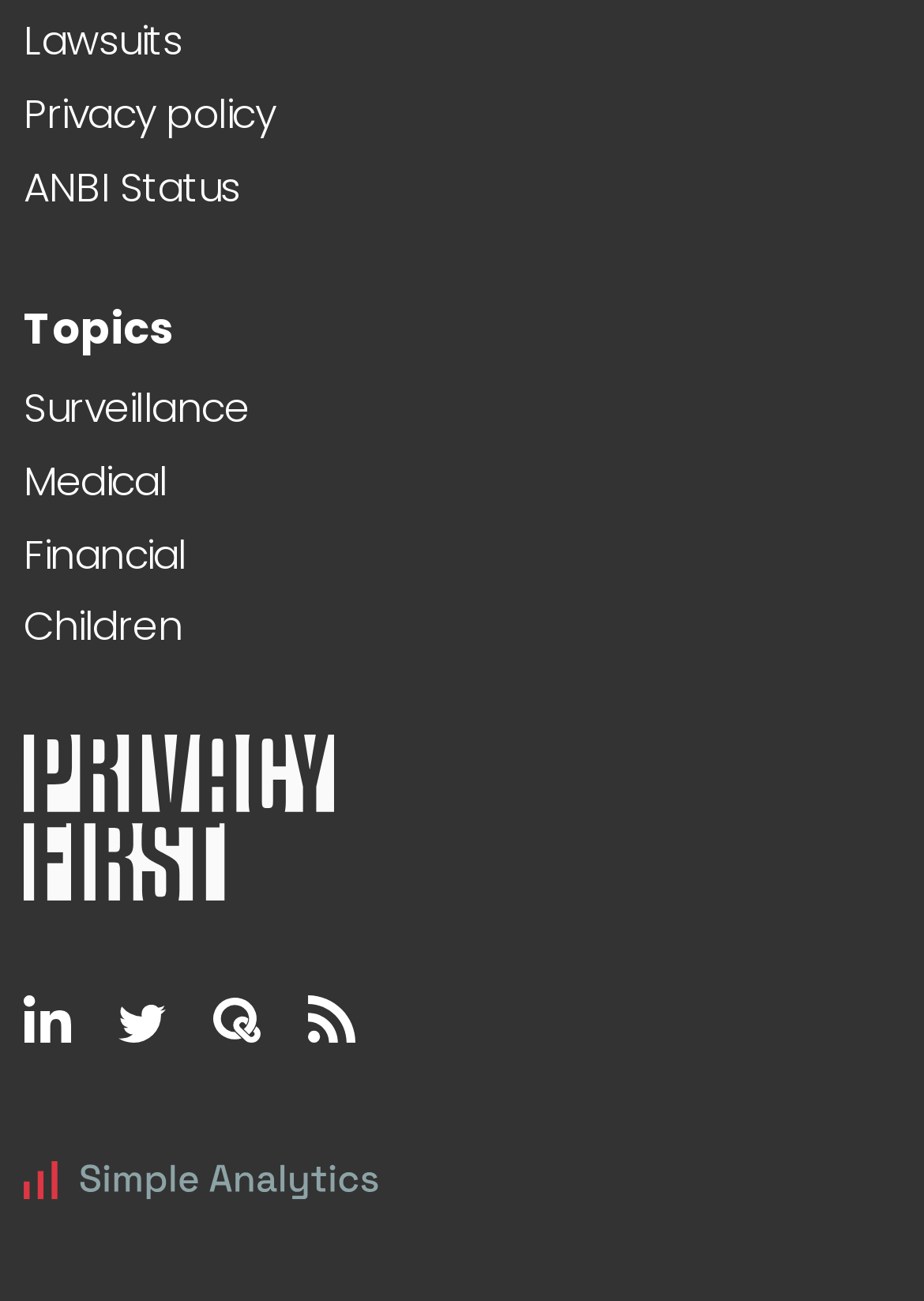Reply to the question with a single word or phrase:
What is the name of the organization?

Privacy First